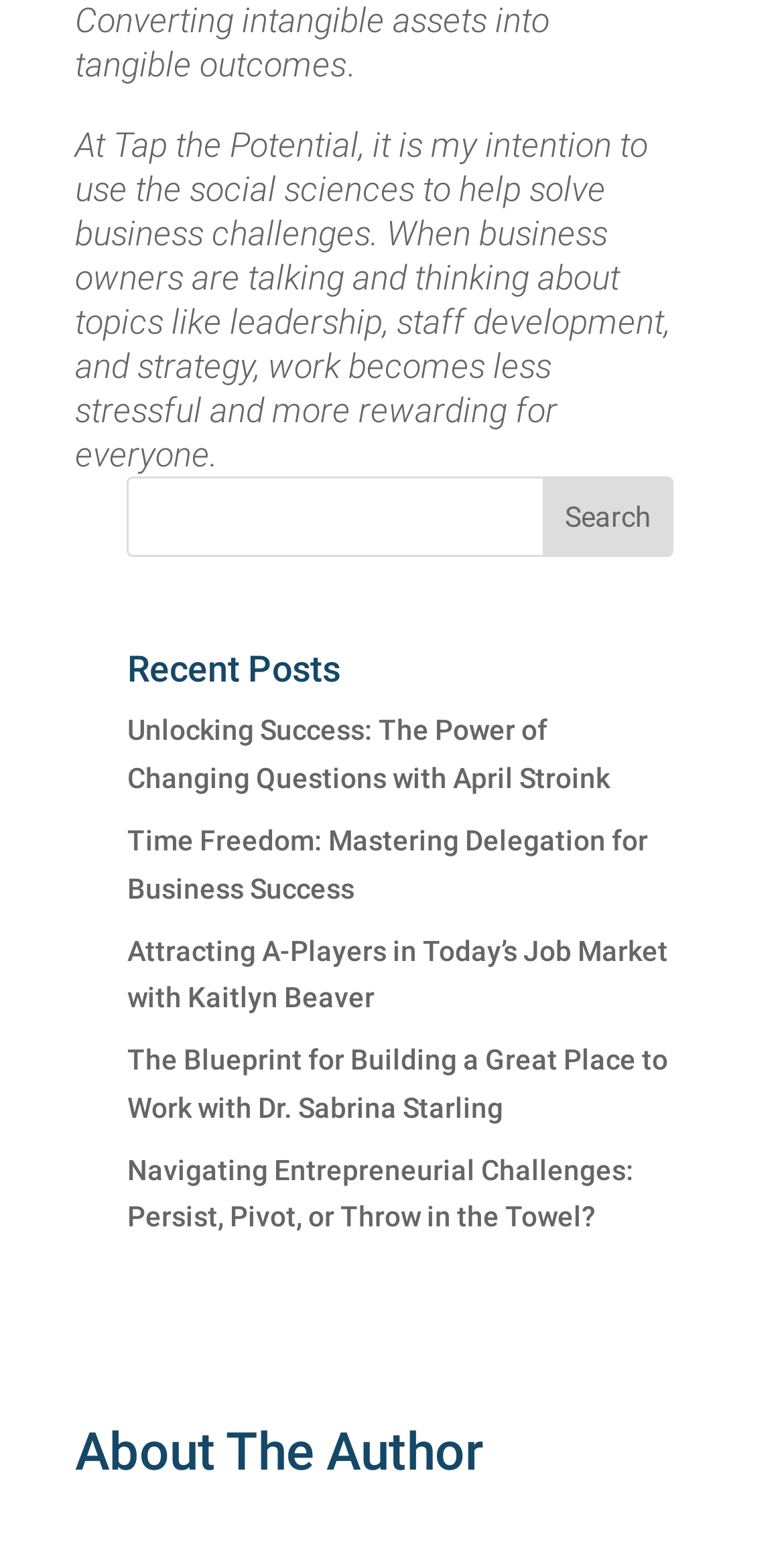Refer to the image and provide an in-depth answer to the question:
What is the purpose of the search bar?

The search bar is located near the top of the webpage, and it has a textbox and a 'Search' button. This suggests that the purpose of the search bar is to allow users to search the website for specific content.